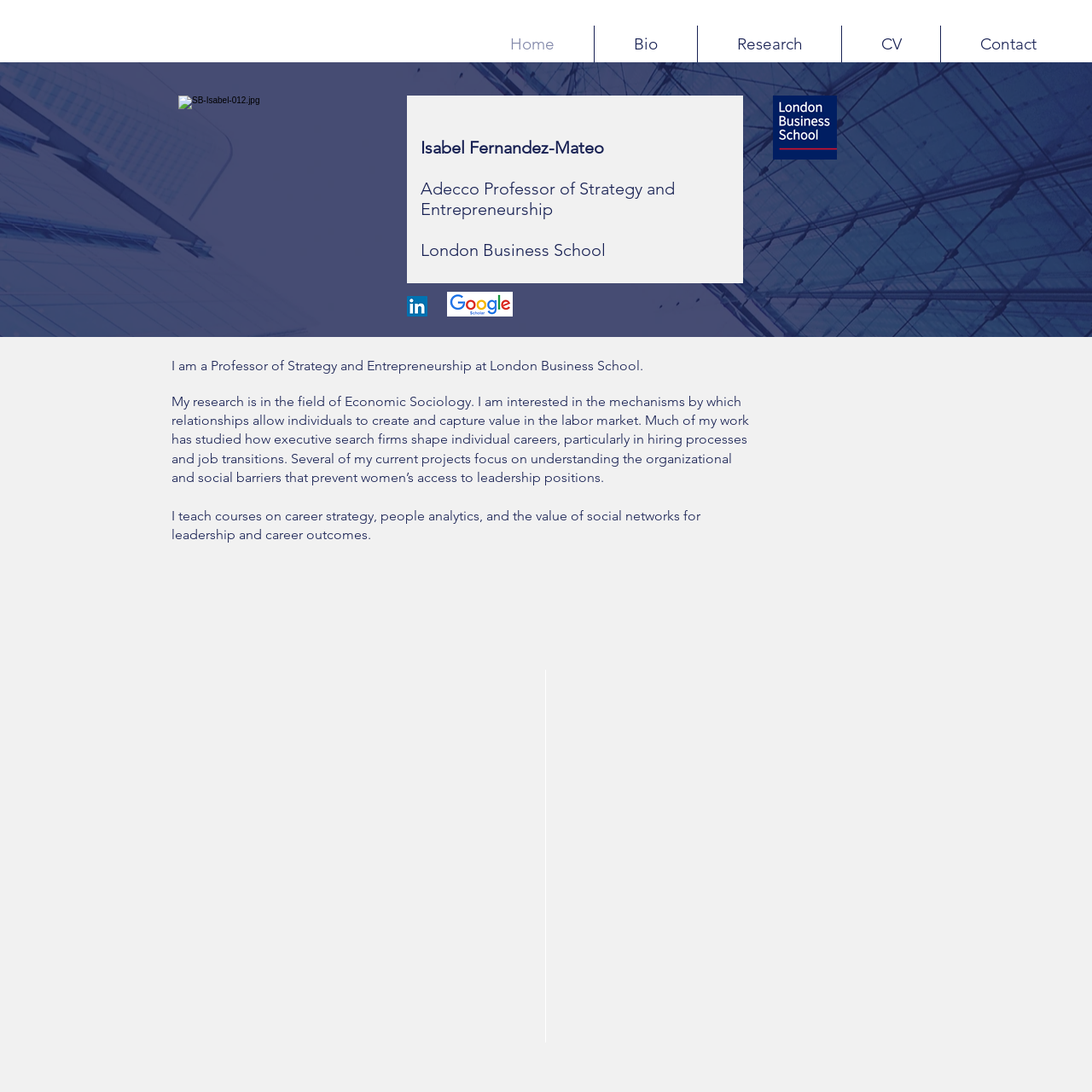What is the name of the business school Isabel Fernandez-Mateo is affiliated with?
Using the information presented in the image, please offer a detailed response to the question.

The webpage mentions 'London Business School' as the affiliation of Isabel Fernandez-Mateo, which is also supported by the image 'LBS logo.png' and the text 'I am a Professor of Strategy and Entrepreneurship at London Business School.'